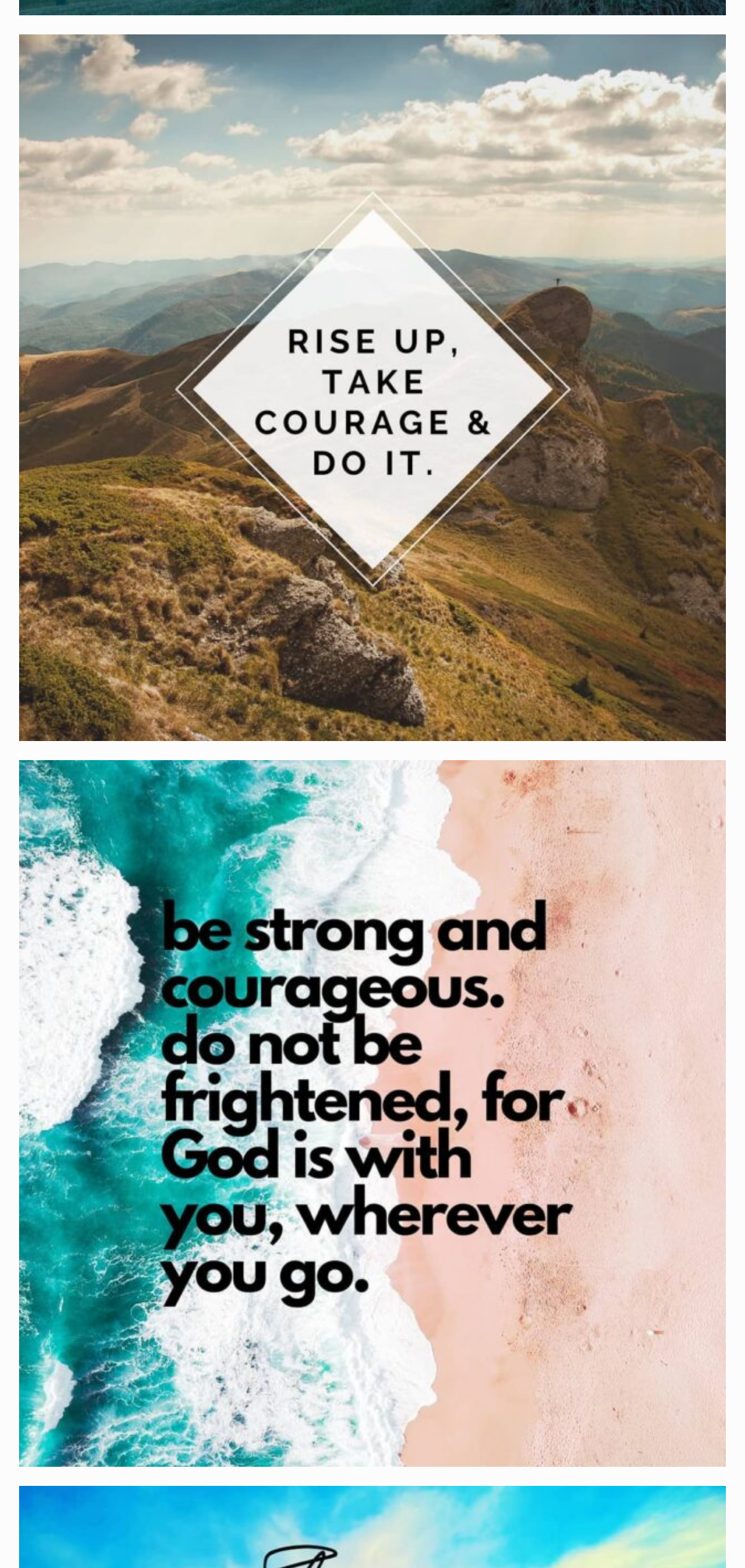Bounding box coordinates are specified in the format (top-left x, top-left y, bottom-right x, bottom-right y). All values are floating point numbers bounded between 0 and 1. Please provide the bounding box coordinate of the region this sentence describes: CASE FILE 1048 →

None